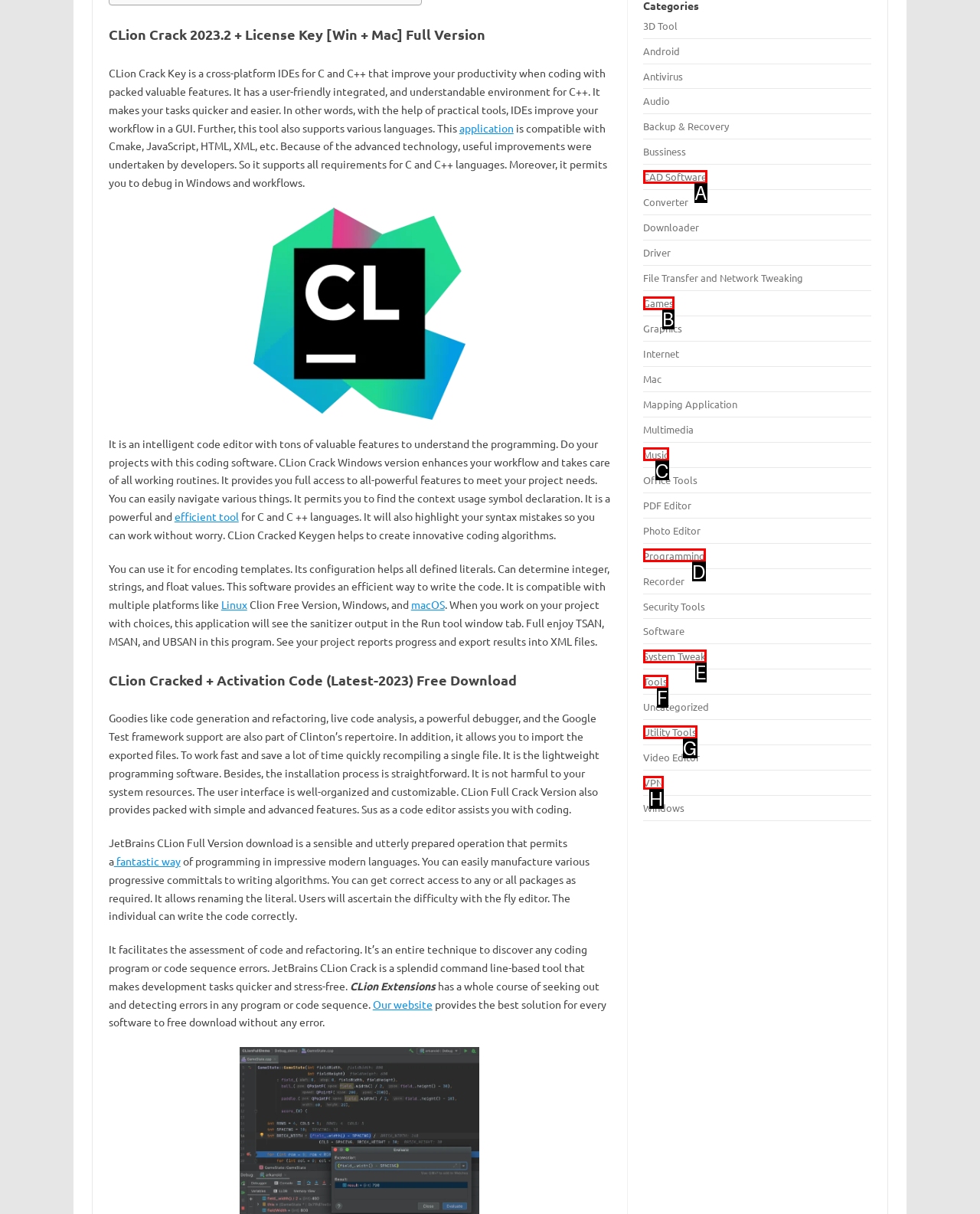Which option aligns with the description: Utility Tools? Respond by selecting the correct letter.

G